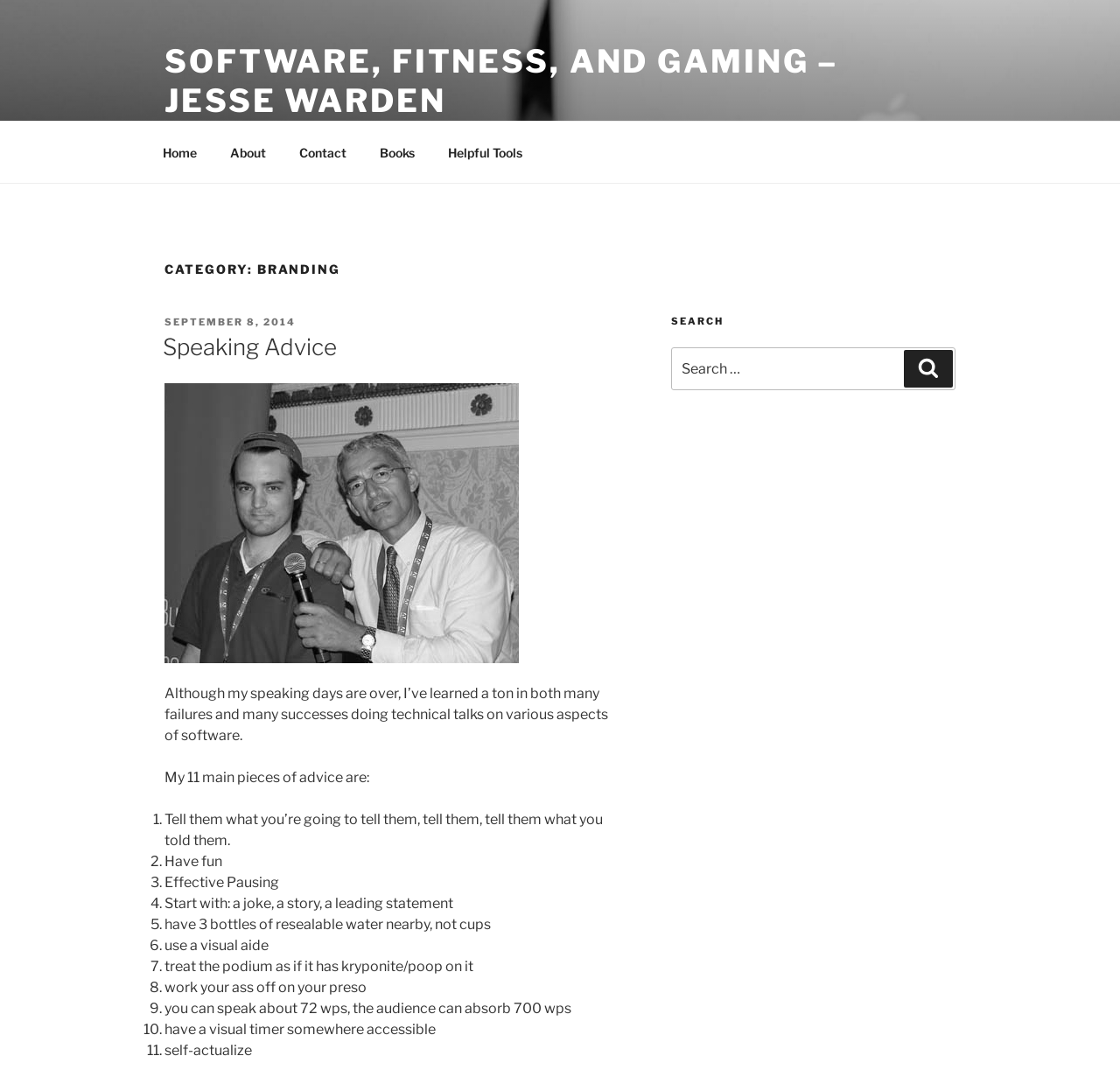Locate the bounding box coordinates of the element I should click to achieve the following instruction: "Click on the 'About' link".

[0.191, 0.121, 0.251, 0.16]